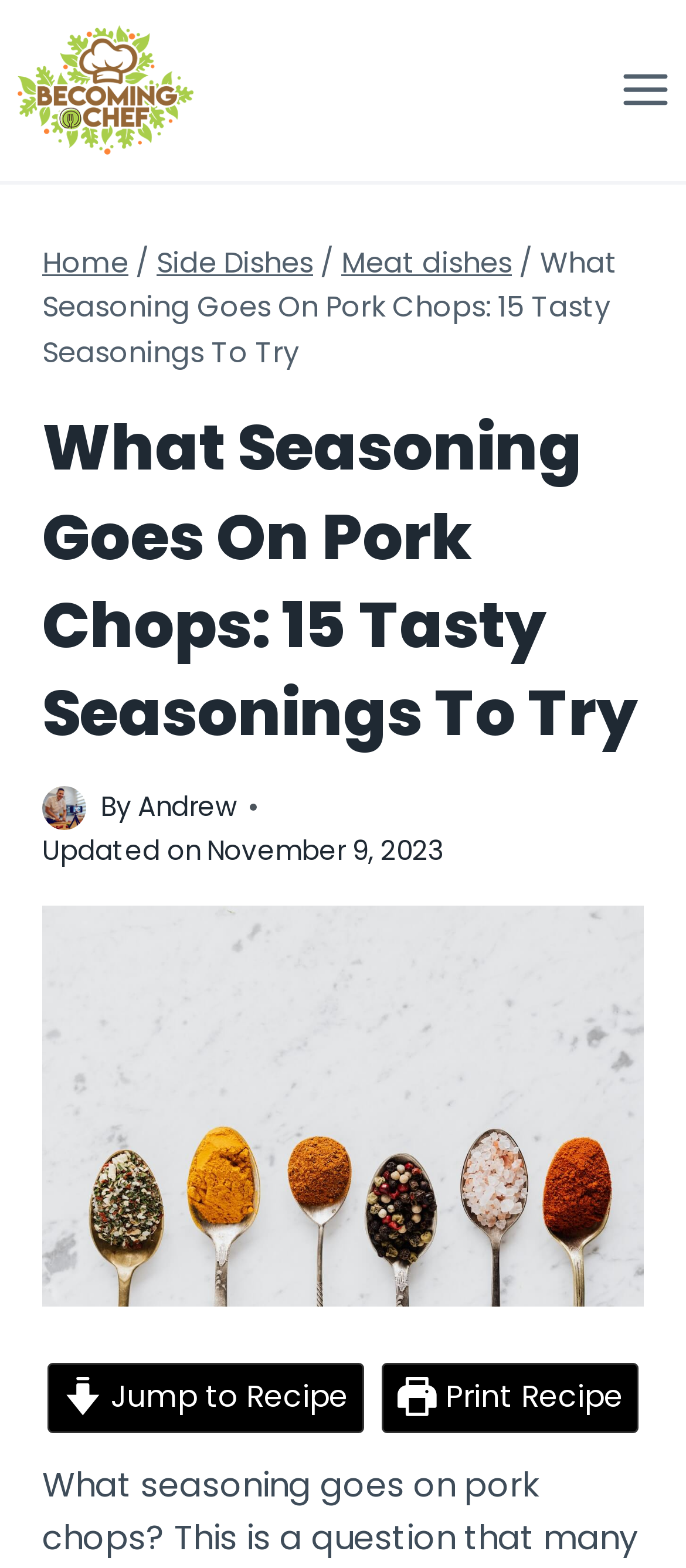Provide a thorough and detailed response to the question by examining the image: 
How many links are in the breadcrumbs navigation?

The breadcrumbs navigation is located below the header, and it contains links to 'Home', 'Side Dishes', 'Meat dishes', and the current page, which is 'What Seasoning Goes On Pork Chops: 15 Tasty Seasonings To Try'. Therefore, there are 4 links in the breadcrumbs navigation.